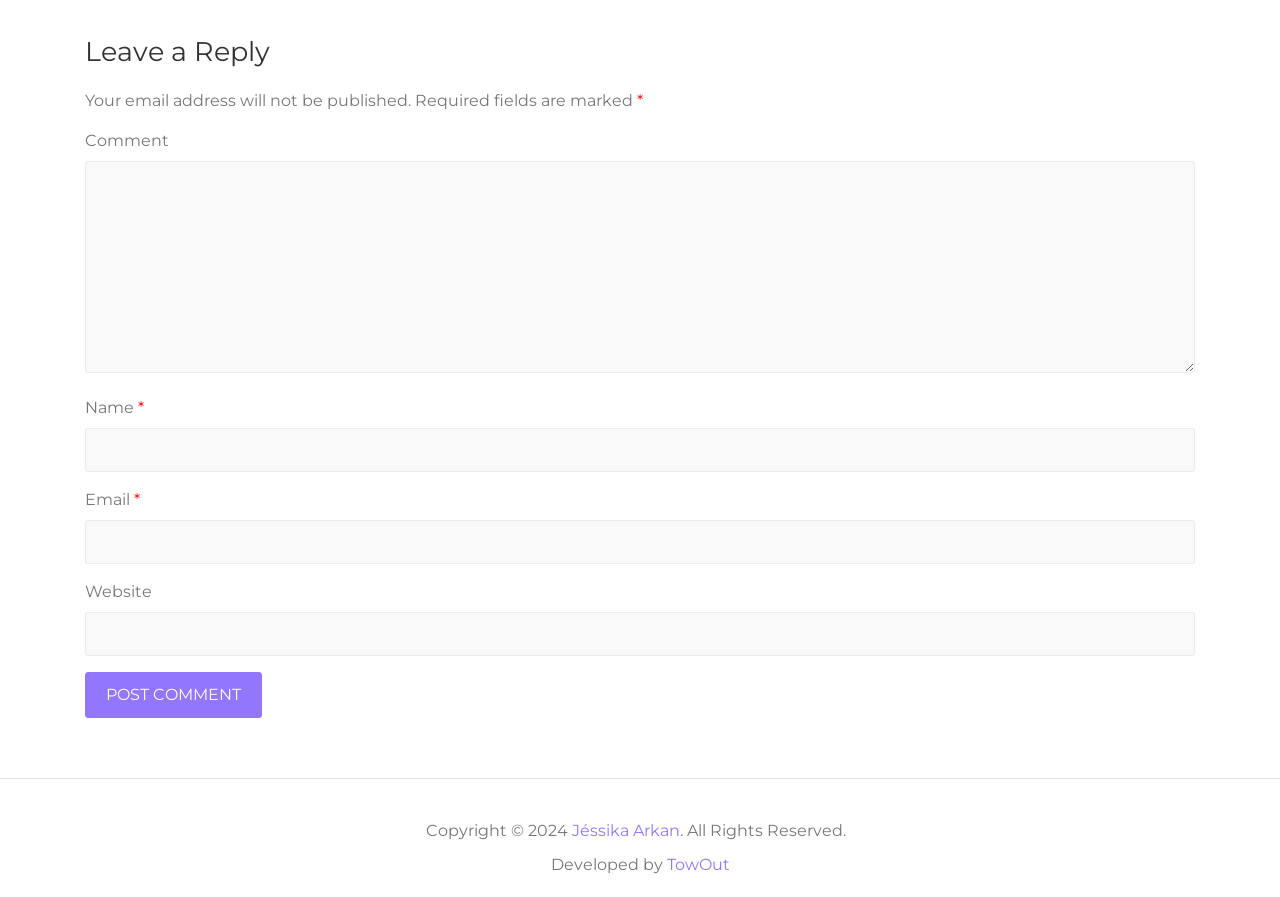What is the copyright year of the website?
Using the information from the image, provide a comprehensive answer to the question.

The webpage has a footer section with a 'Copyright © 2024' text, indicating that the copyright year of the website is 2024.